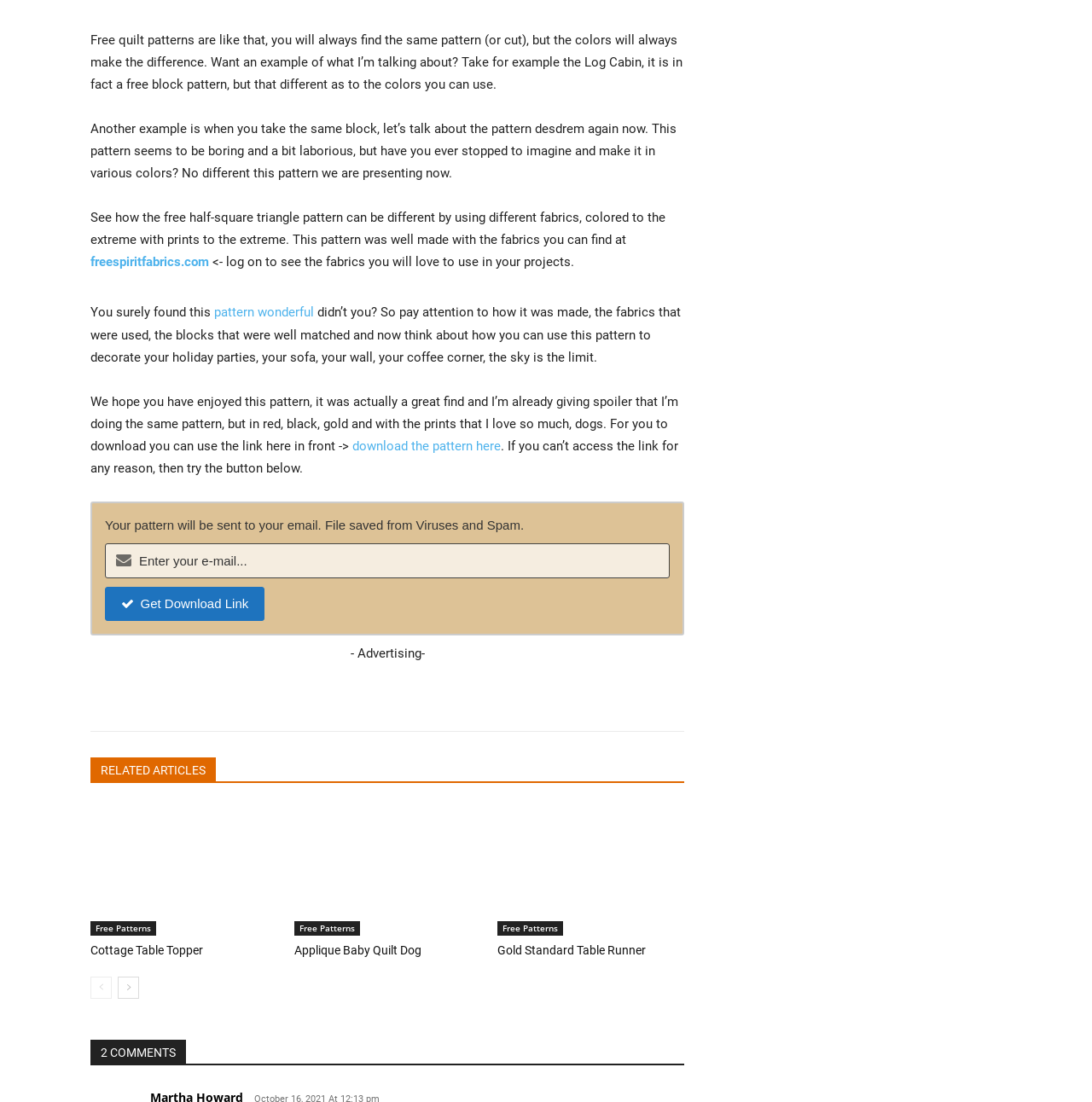Determine the bounding box coordinates of the region to click in order to accomplish the following instruction: "enter your email". Provide the coordinates as four float numbers between 0 and 1, specifically [left, top, right, bottom].

[0.096, 0.493, 0.613, 0.525]